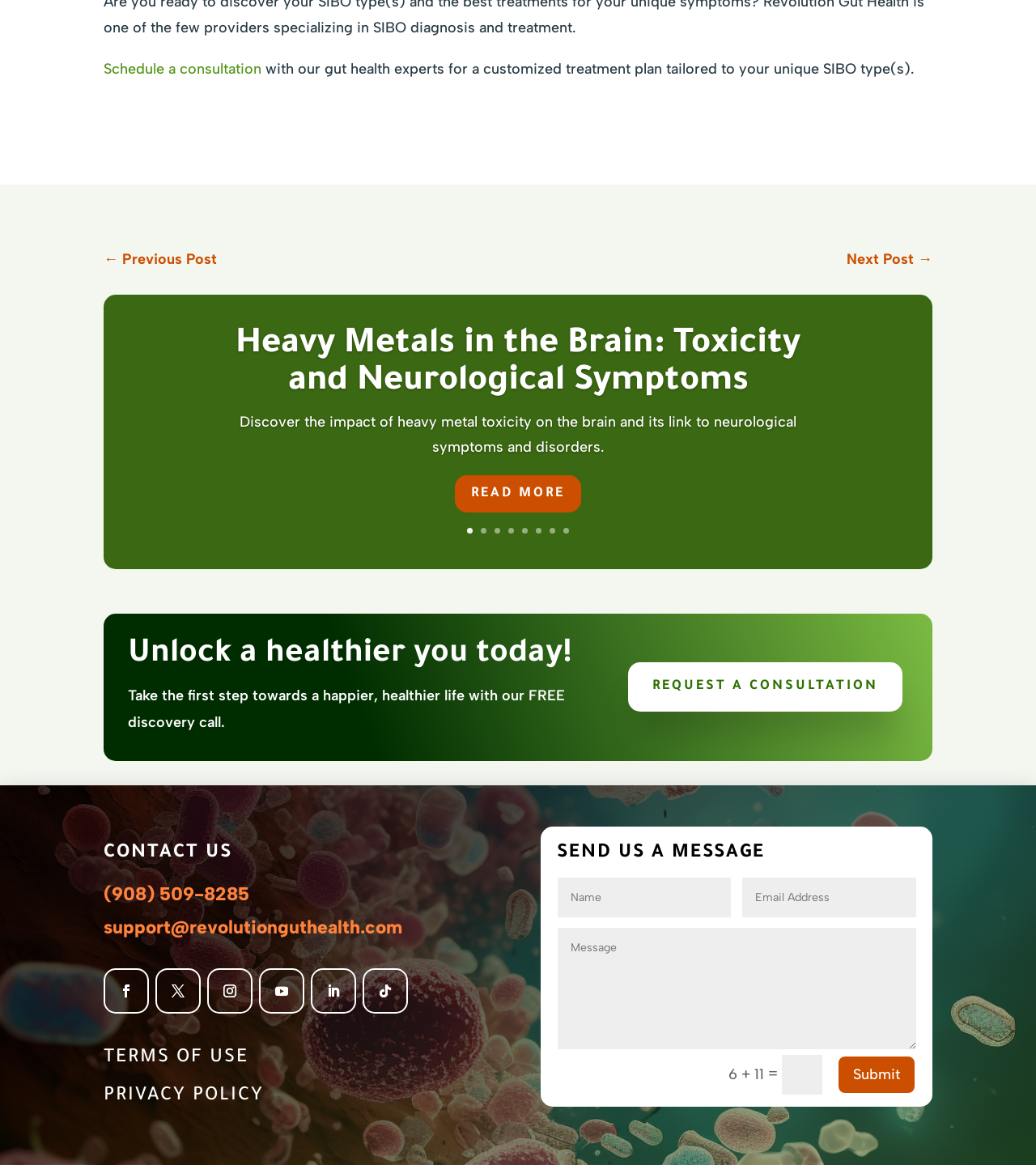Please provide a brief answer to the question using only one word or phrase: 
What is the contact information provided on this webpage?

Phone number and email